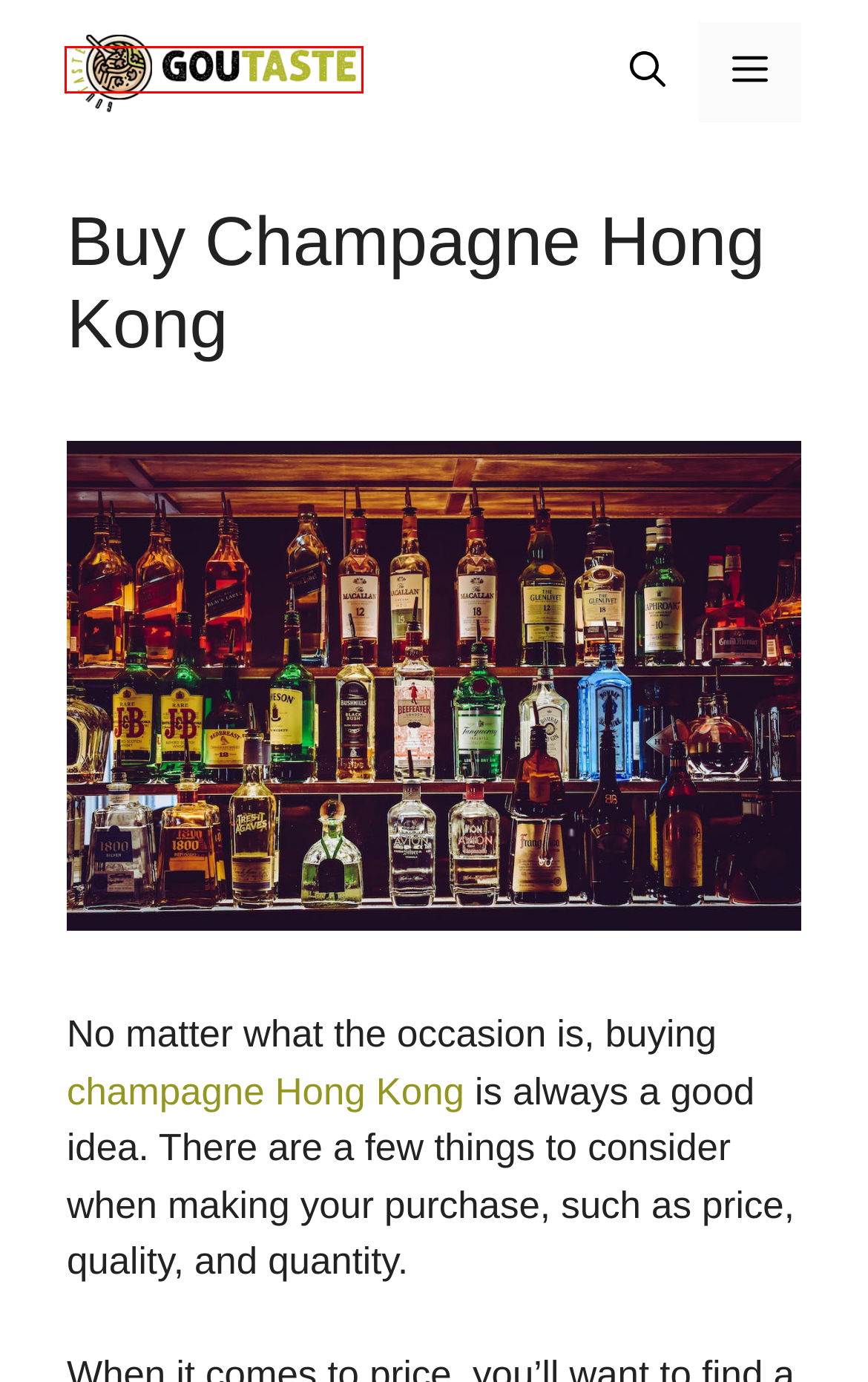Check out the screenshot of a webpage with a red rectangle bounding box. Select the best fitting webpage description that aligns with the new webpage after clicking the element inside the bounding box. Here are the candidates:
A. How Fresh Fruits Elevate Your Health | Goutaste
B. Champagne Hong Kong - Dram Good Stuff HK
C. What are the Different Types of French Sausages? | Goutaste
D. Mastering the Art of French Macarons: Tips and Techniques | Goutaste
E. What were the Most Popular Fashion Trends of the 2010s in France? | Goutaste
F. Goutaste | Goutaste
G. How To Find The Top Ingredients For A Fabulous Lunch | Goutaste
H. Is the French Taco the Next Big Culinary Trend in the United States? | Goutaste

F